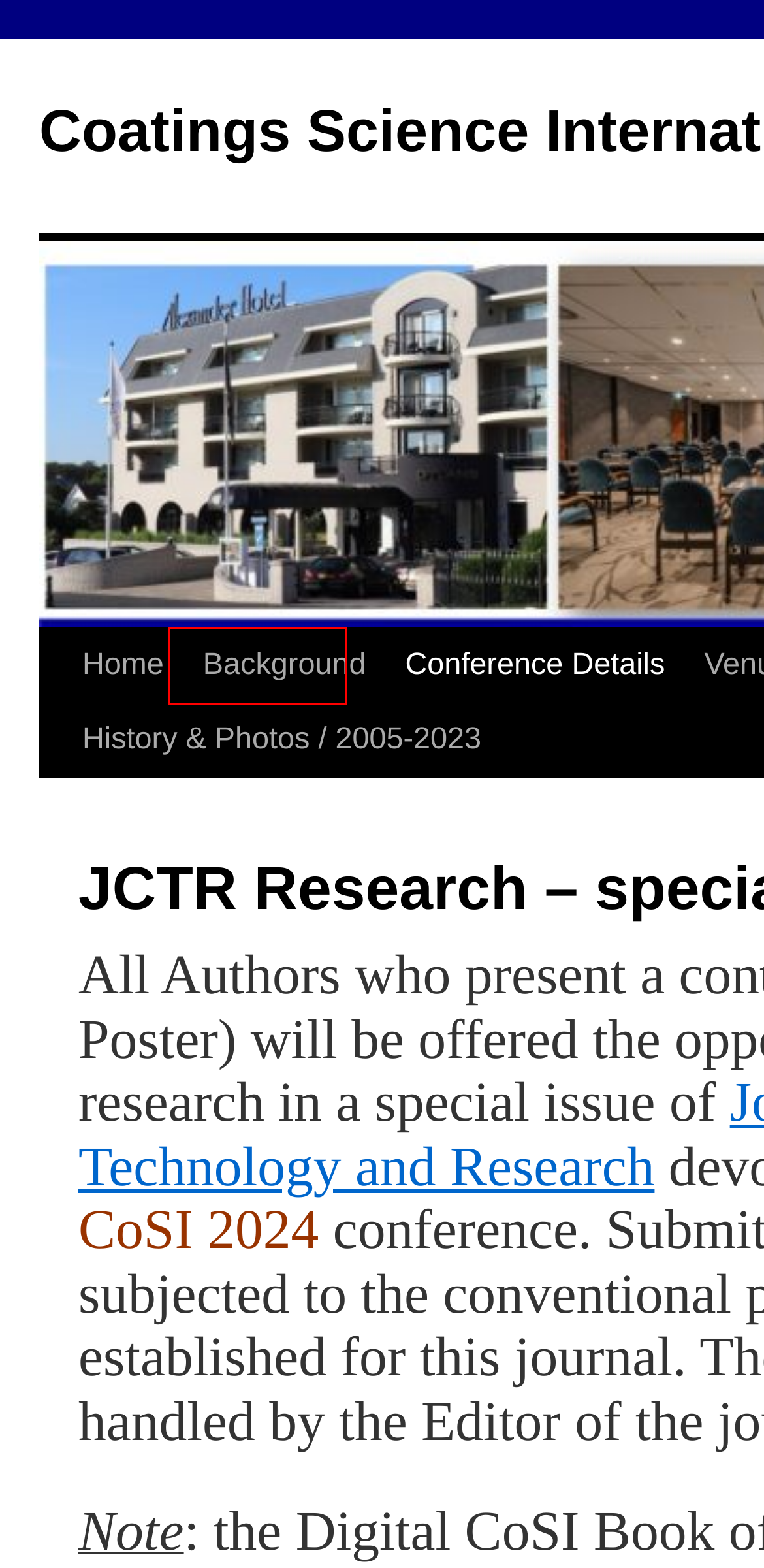Look at the screenshot of a webpage where a red rectangle bounding box is present. Choose the webpage description that best describes the new webpage after clicking the element inside the red bounding box. Here are the candidates:
A. Background | Coatings Science International Conference
B. Conference Details | Coatings Science International Conference
C. Coatings Science International Conference |  June 24-27th 2024 , Noordwijk, The Netherlands
D. CoSI History 2005- 2023 | Coatings Science International Conference
E. Program CoSI 2024 | Coatings Science International Conference
F. Sponsors | Coatings Science International Conference
G. Blog Tool, Publishing Platform, and CMS – WordPress.org
H. Venue and Travel Information | Coatings Science International Conference

A